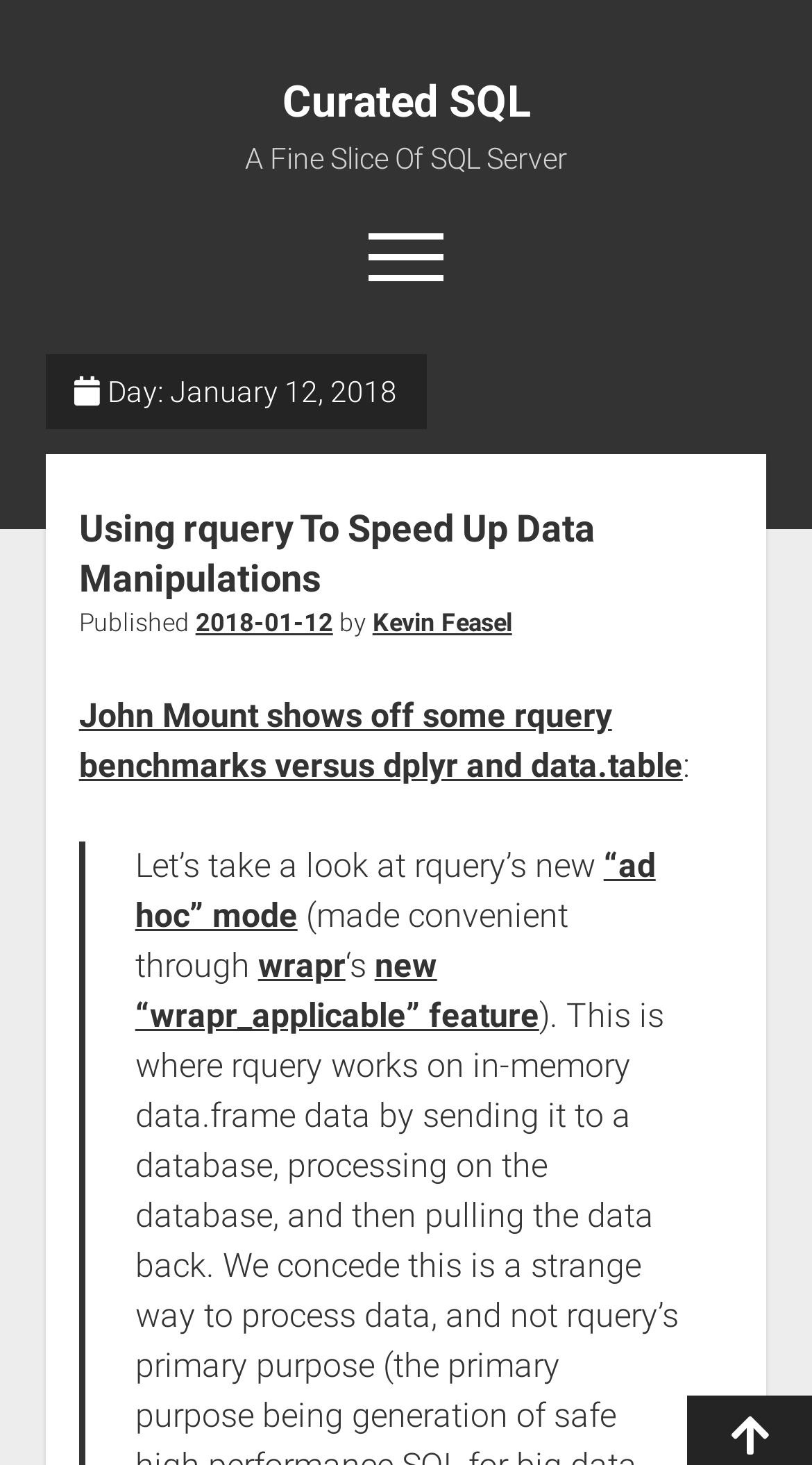Please provide a short answer using a single word or phrase for the question:
How many links are there in the section with the heading 'Day: January 12, 2018'?

5